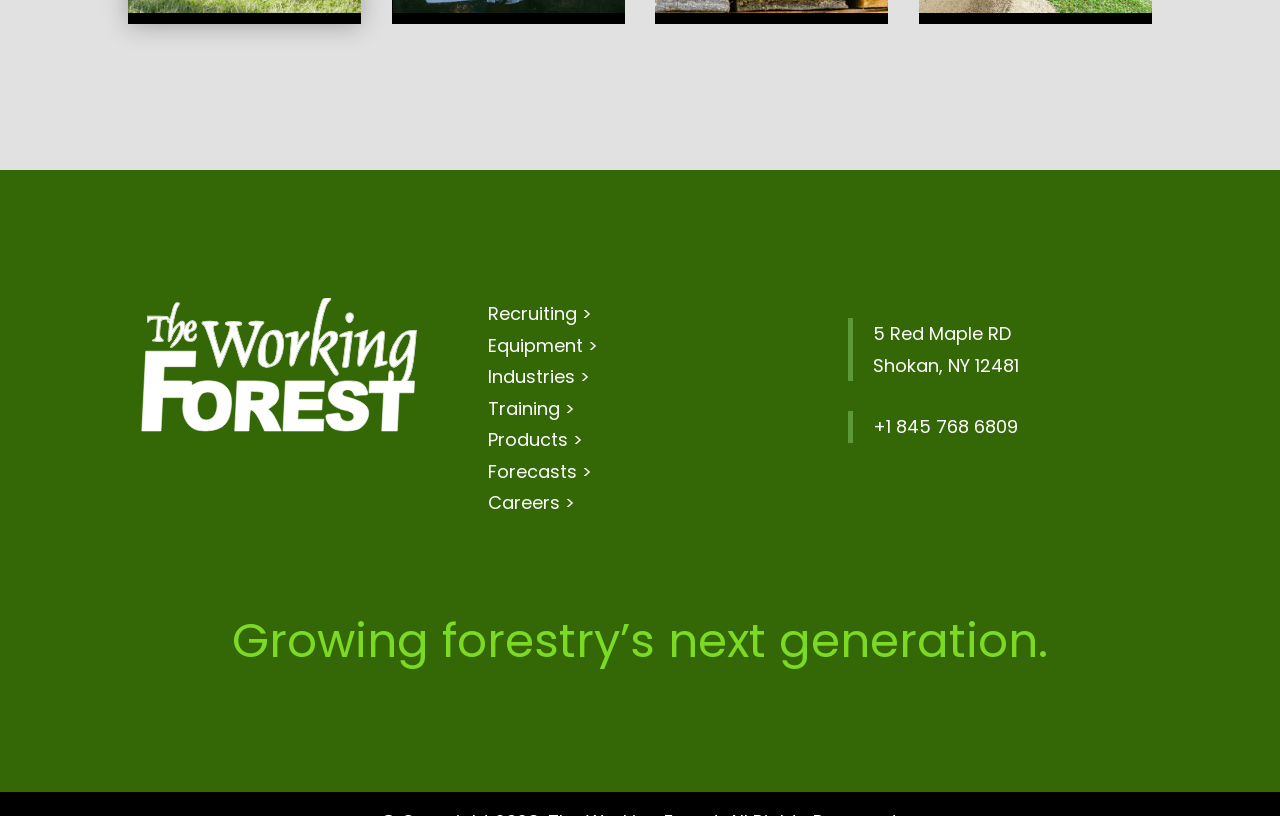Given the description: "Recruiting >", determine the bounding box coordinates of the UI element. The coordinates should be formatted as four float numbers between 0 and 1, [left, top, right, bottom].

[0.381, 0.369, 0.463, 0.4]